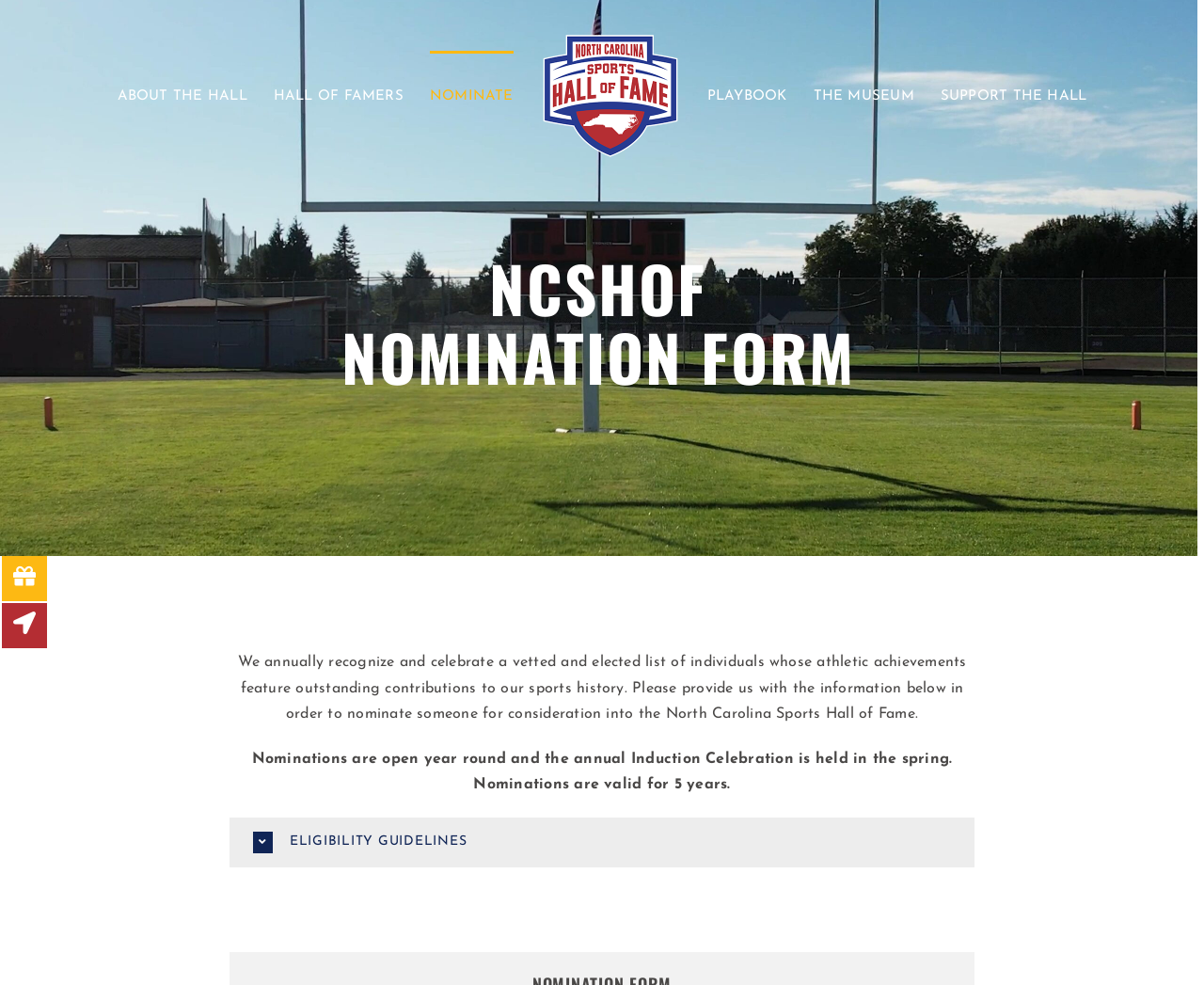How long are nominations valid?
Based on the image, answer the question with a single word or brief phrase.

5 years